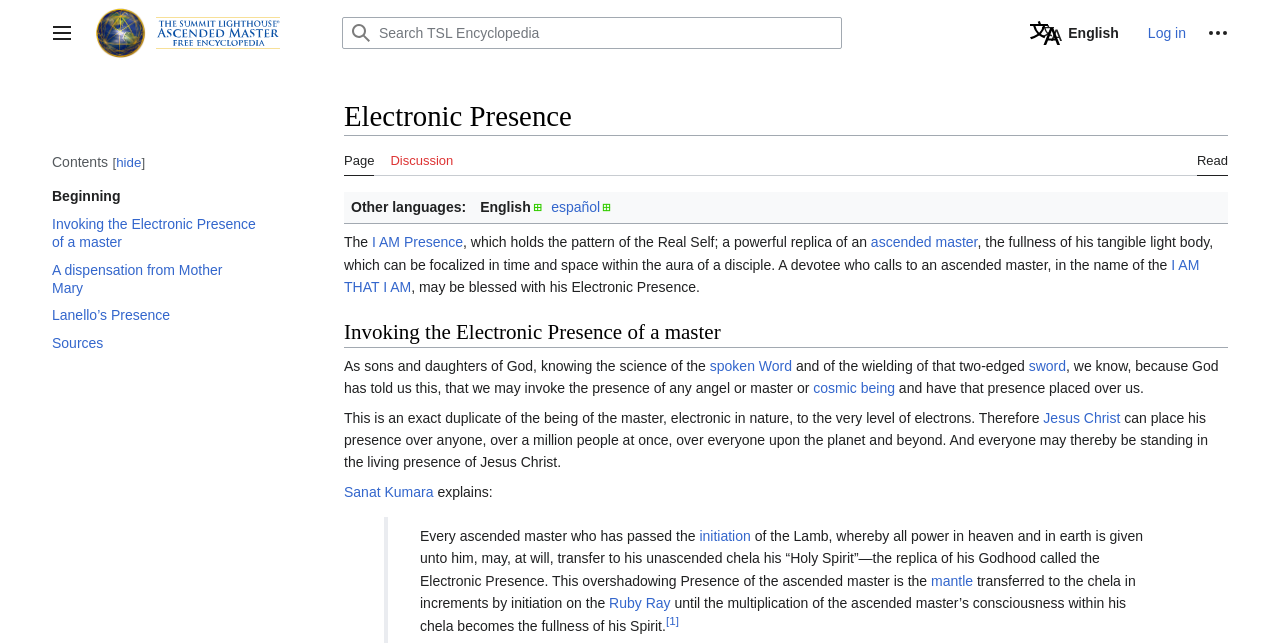Answer the question in a single word or phrase:
What is the name of the master mentioned in the article?

Jesus Christ